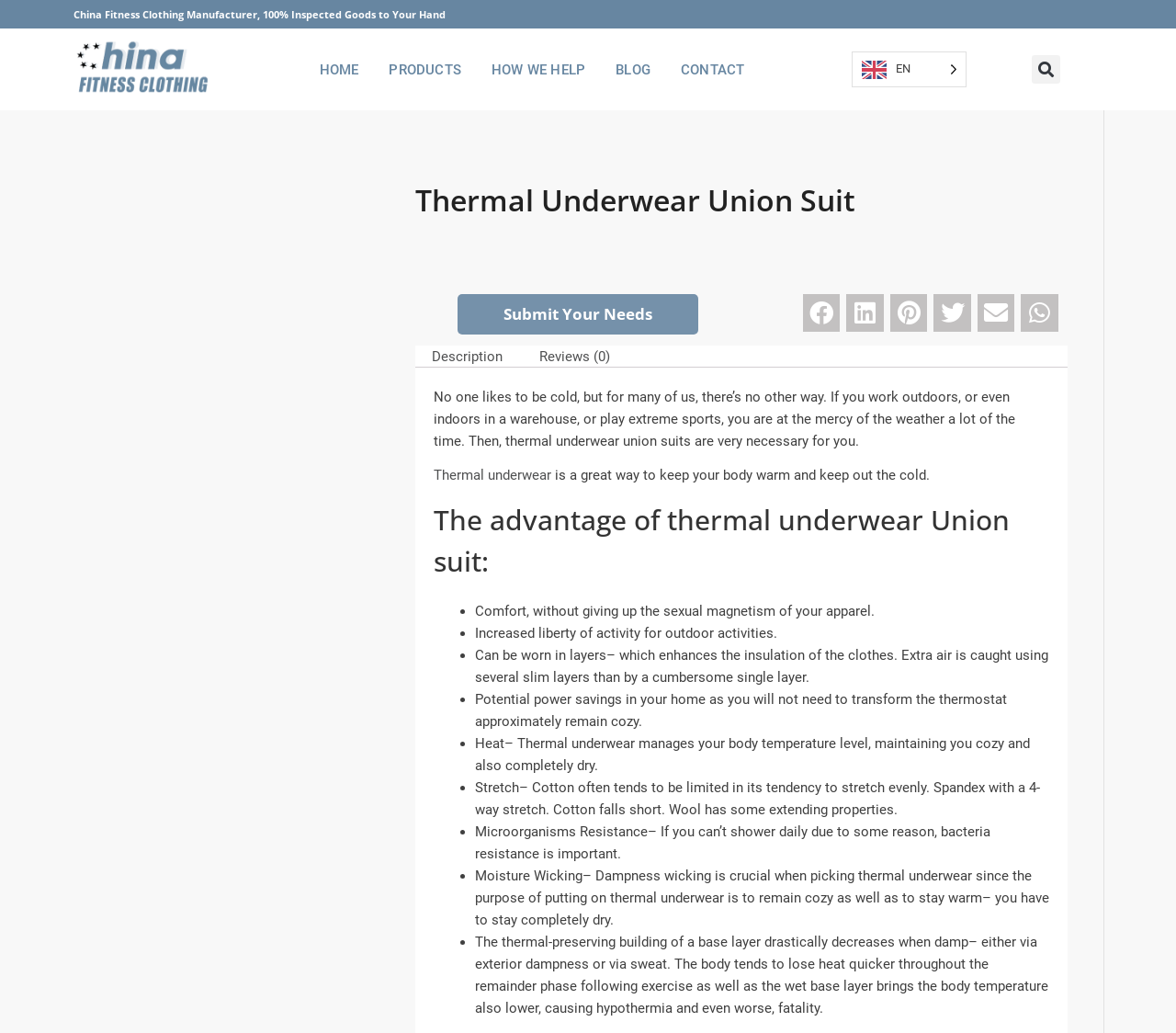Please find and generate the text of the main heading on the webpage.

Thermal Underwear Union Suit